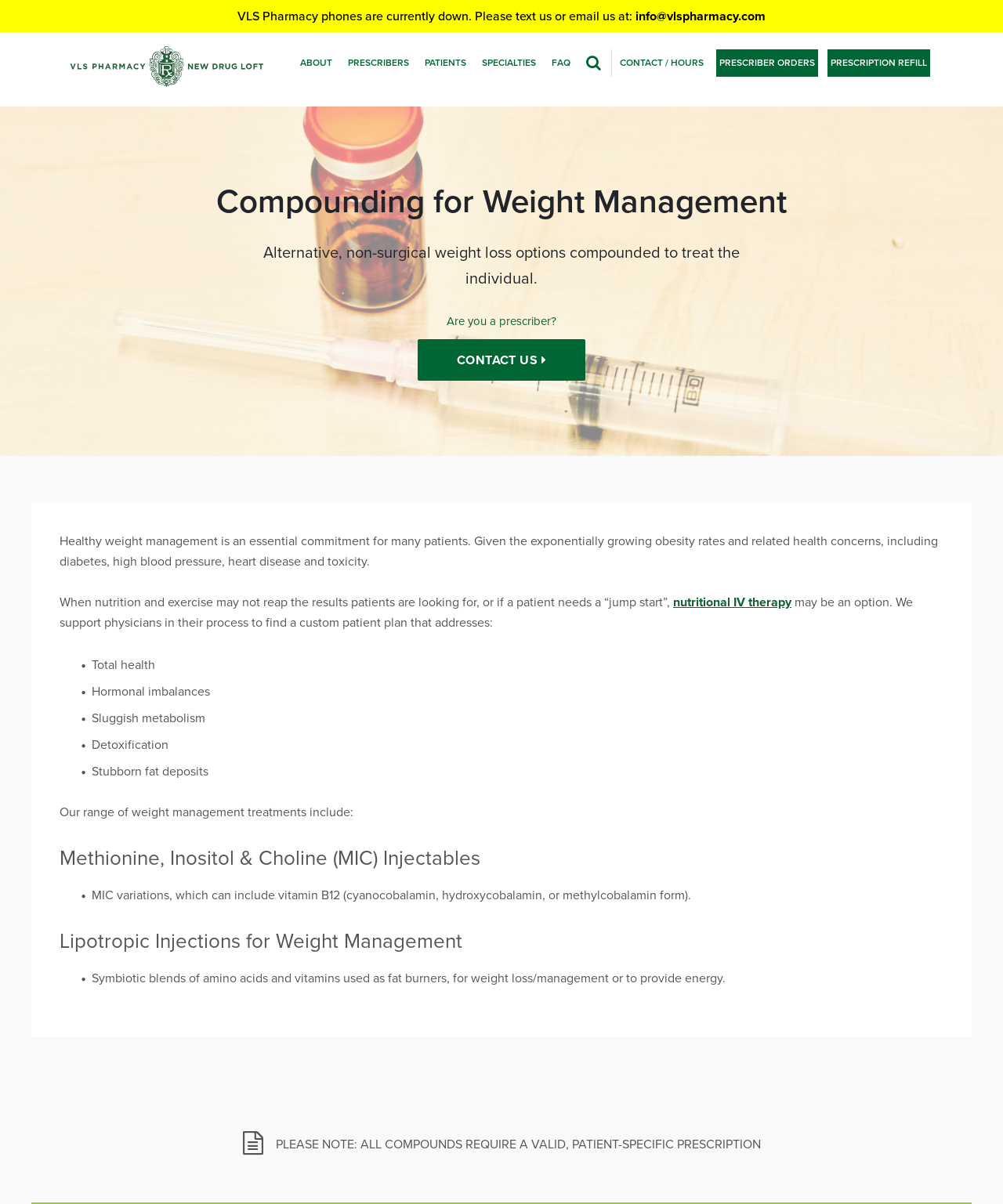Carefully observe the image and respond to the question with a detailed answer:
What is the range of weight management treatments?

The article section mentions 'Our range of weight management treatments include:' and then lists Methionine, Inositol & Choline (MIC) Injectables and Lipotropic Injections for Weight Management, which suggests that the range of weight management treatments includes MIC and lipotropic injections.